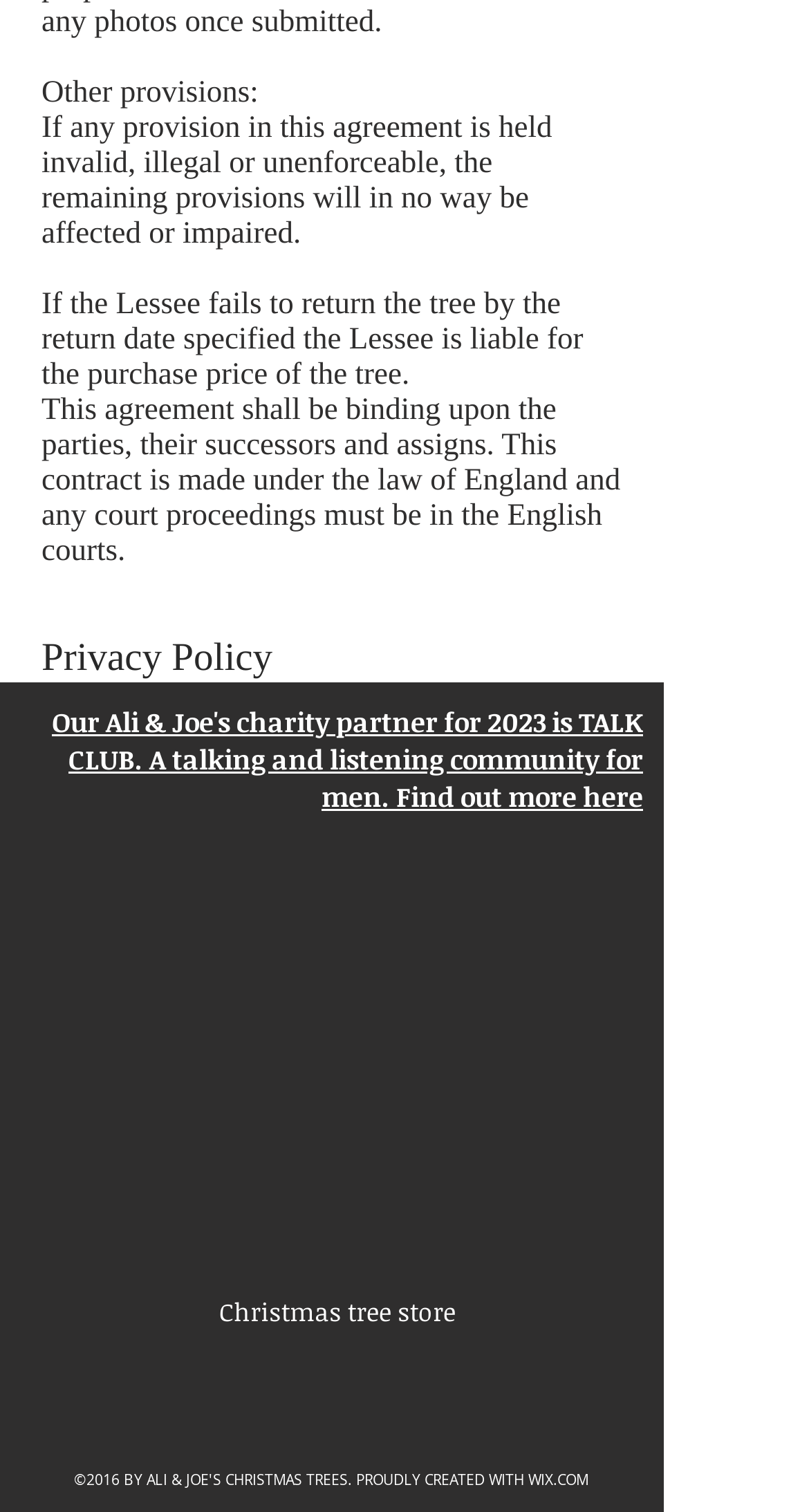Given the element description: "aria-label="Twitter"", predict the bounding box coordinates of the UI element it refers to, using four float numbers between 0 and 1, i.e., [left, top, right, bottom].

[0.372, 0.911, 0.462, 0.959]